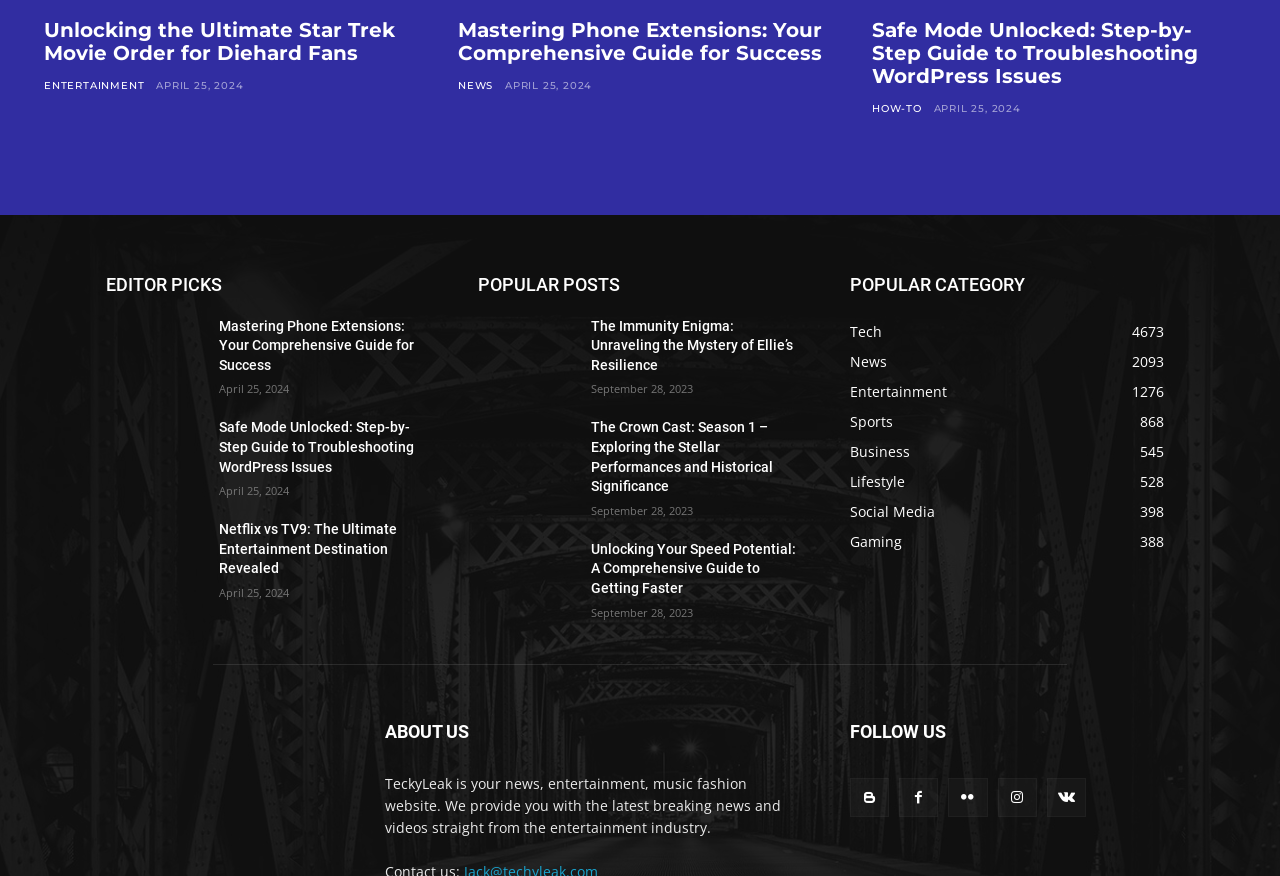Find the bounding box coordinates of the clickable area that will achieve the following instruction: "Read the 'EDITOR PICKS' section".

[0.083, 0.307, 0.336, 0.343]